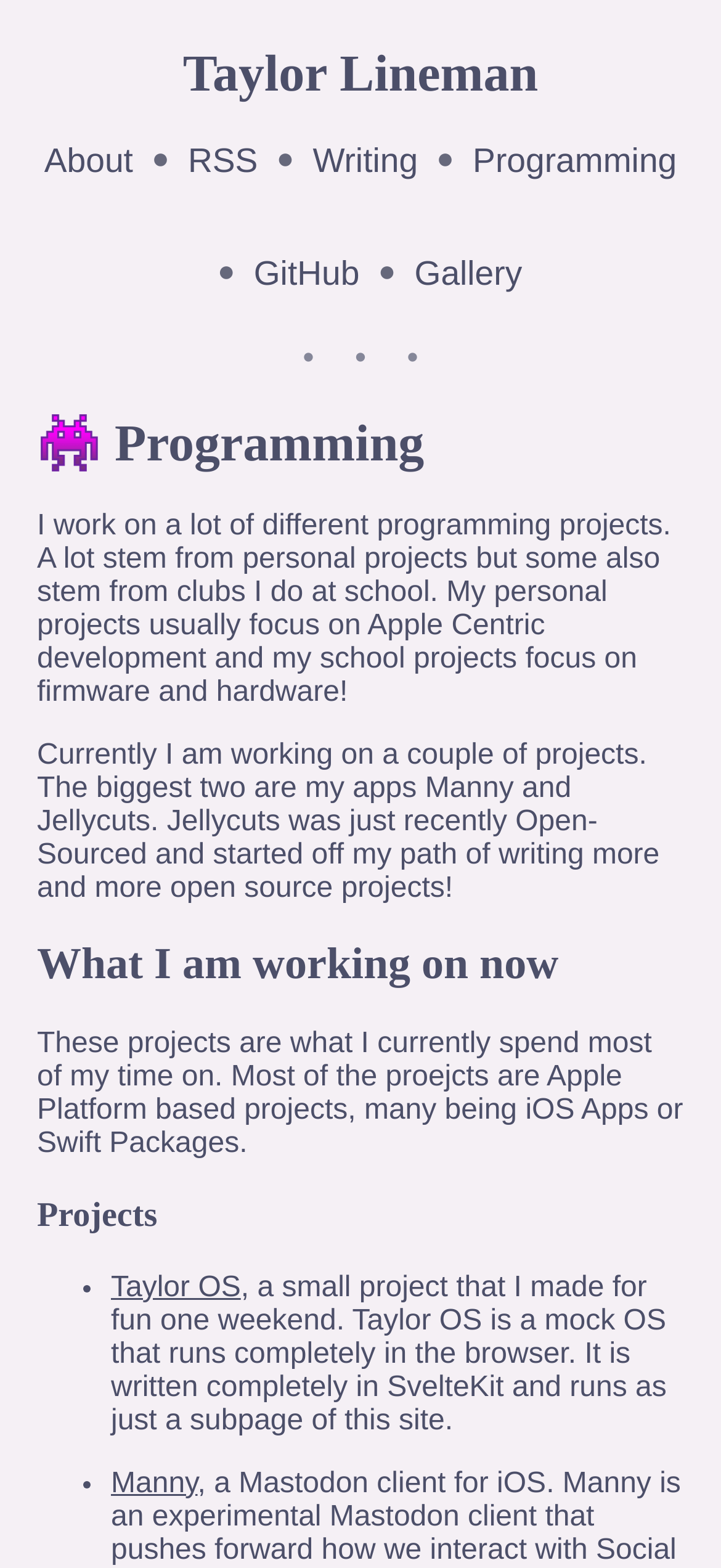How many projects are listed?
Analyze the screenshot and provide a detailed answer to the question.

There are two projects listed, namely 'Taylor OS' and 'Manny', which are mentioned in the 'Projects' section with bullet points and have corresponding links and descriptions.